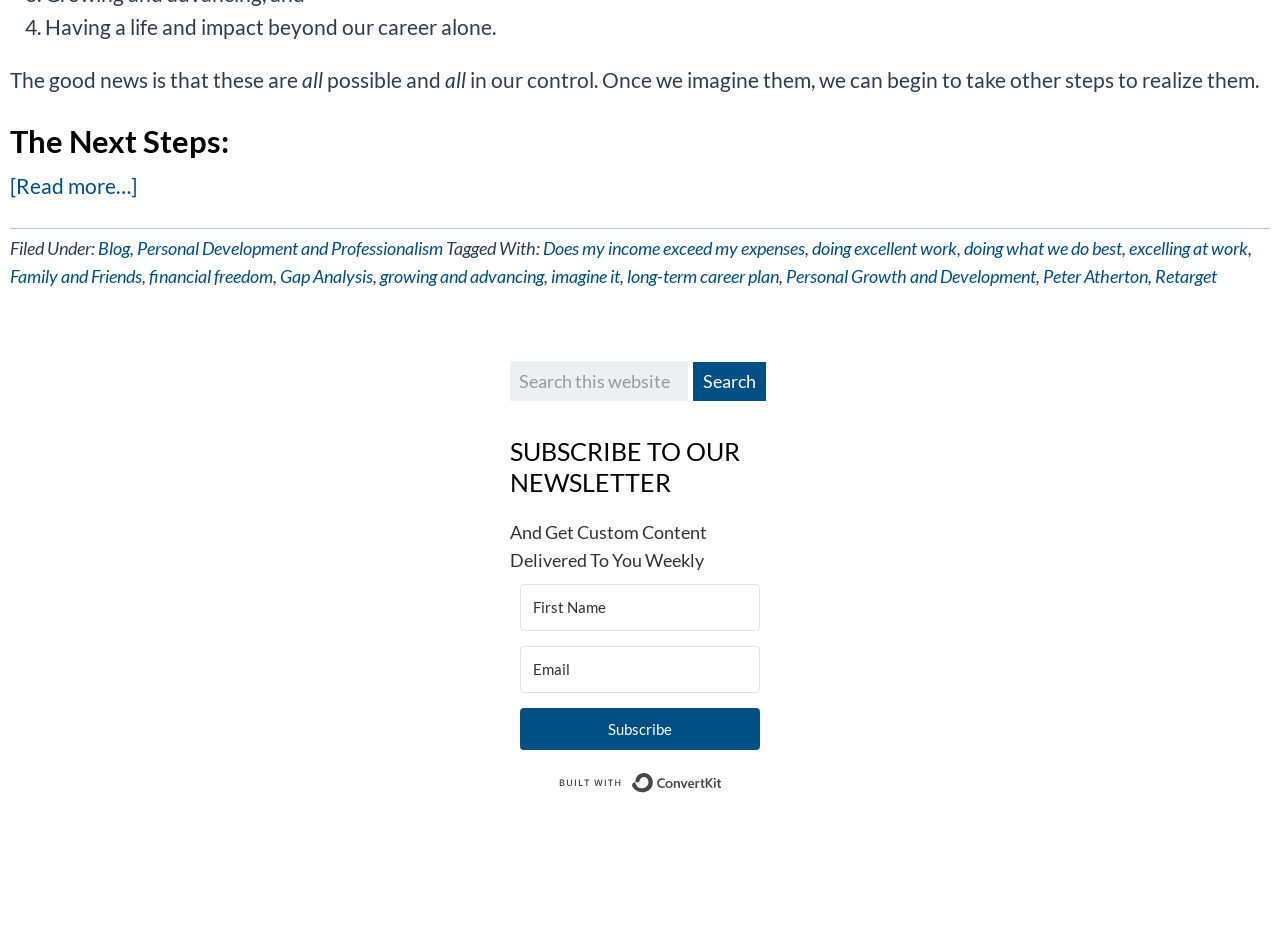What can be done with the search bar?
Look at the image and answer the question with a single word or phrase.

Search this website